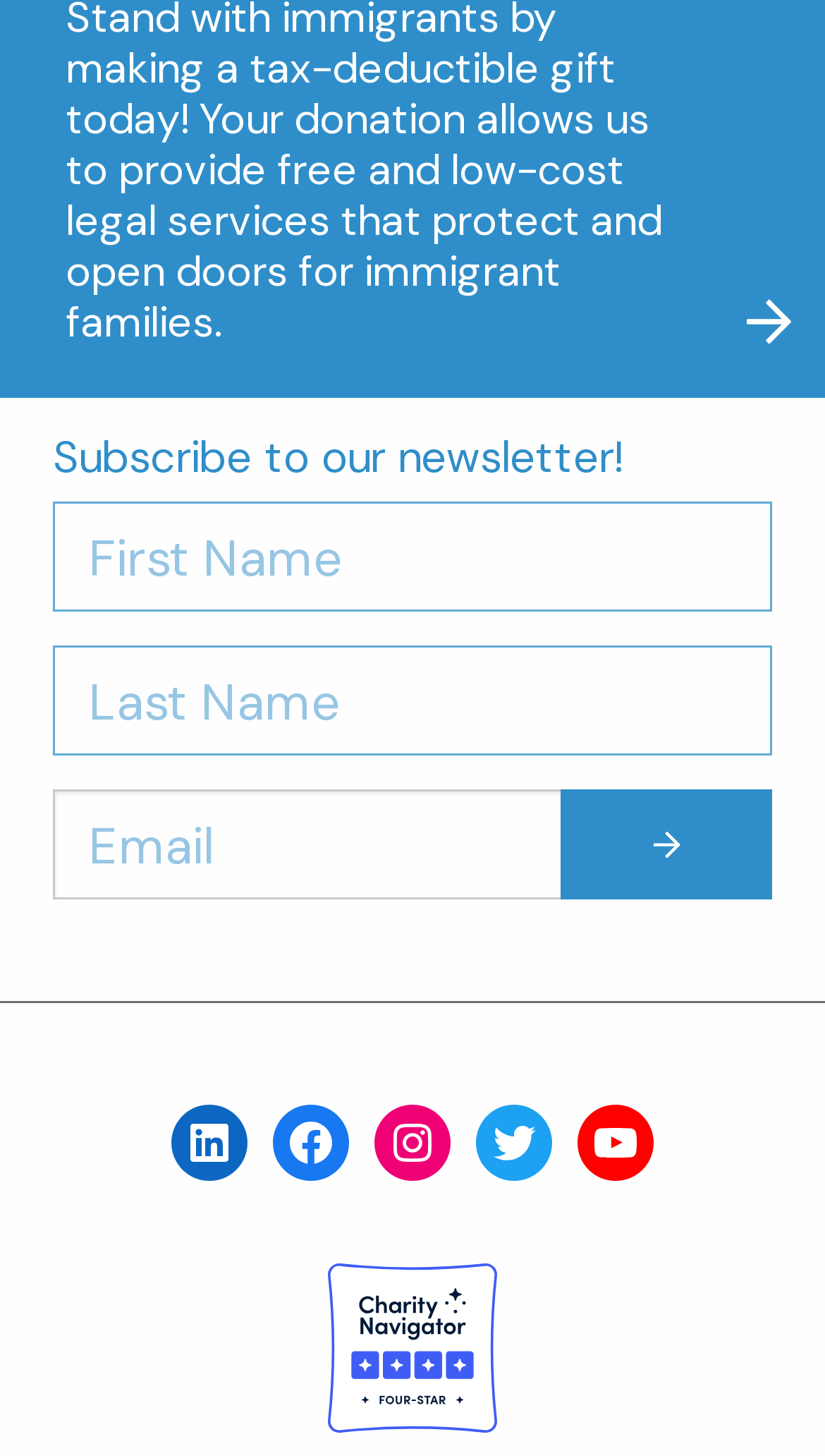What is the purpose of the form?
Using the screenshot, give a one-word or short phrase answer.

Subscribe to newsletter